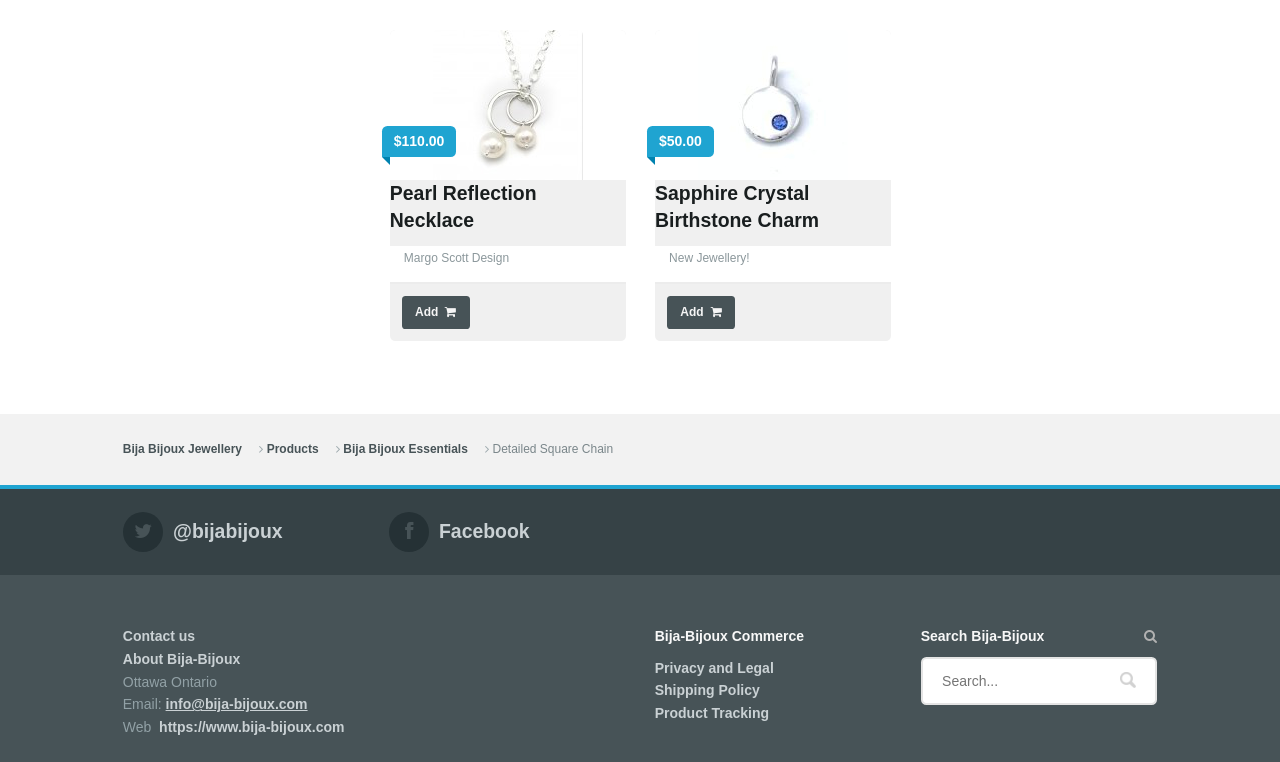Specify the bounding box coordinates of the element's region that should be clicked to achieve the following instruction: "Search Bija-Bijoux". The bounding box coordinates consist of four float numbers between 0 and 1, in the format [left, top, right, bottom].

[0.719, 0.862, 0.904, 0.925]